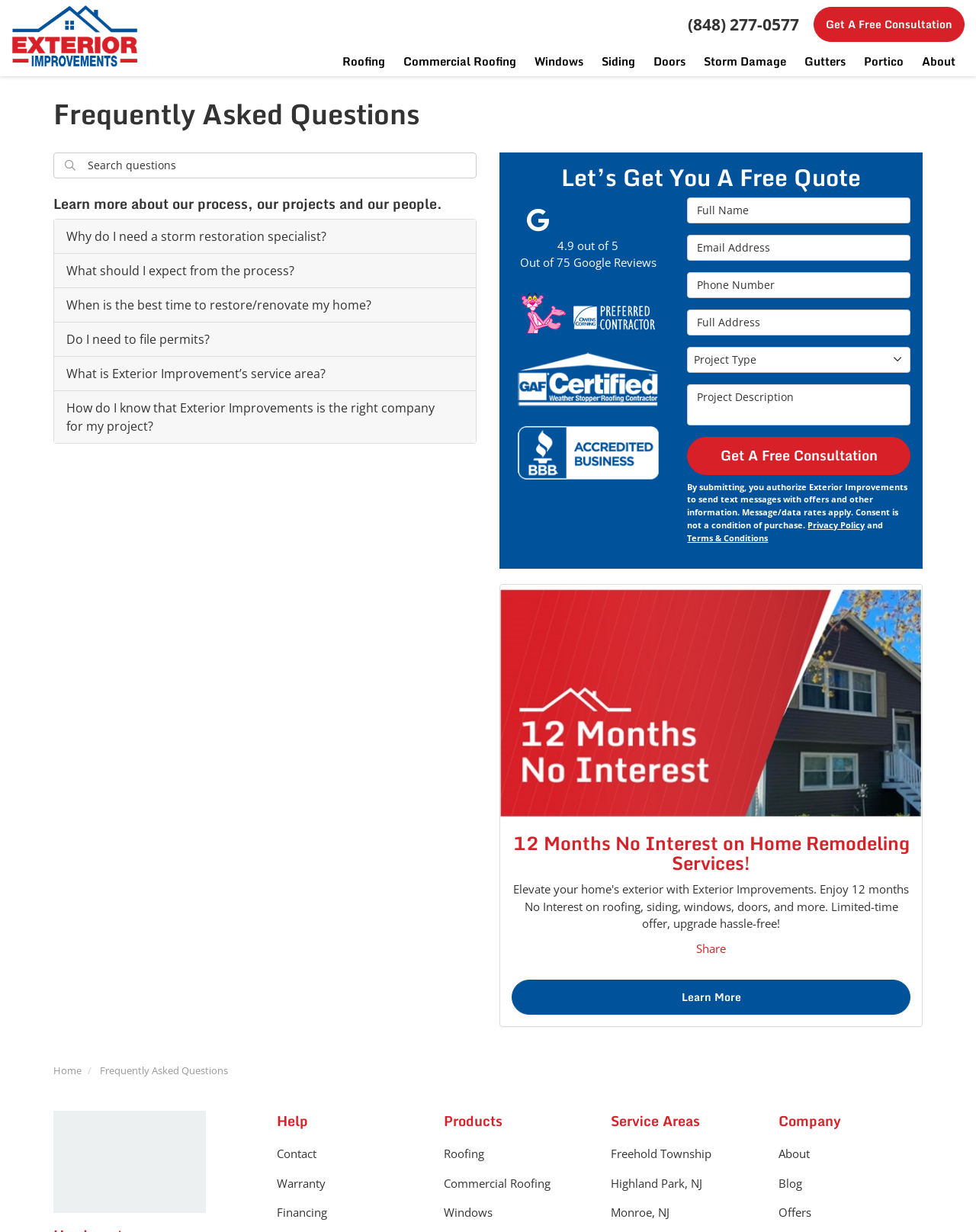Based on the image, provide a detailed response to the question:
What is the company's service area?

The company's service area is listed at the bottom of the webpage, including Freehold Township, Highland Park, NJ, and Monroe, NJ.